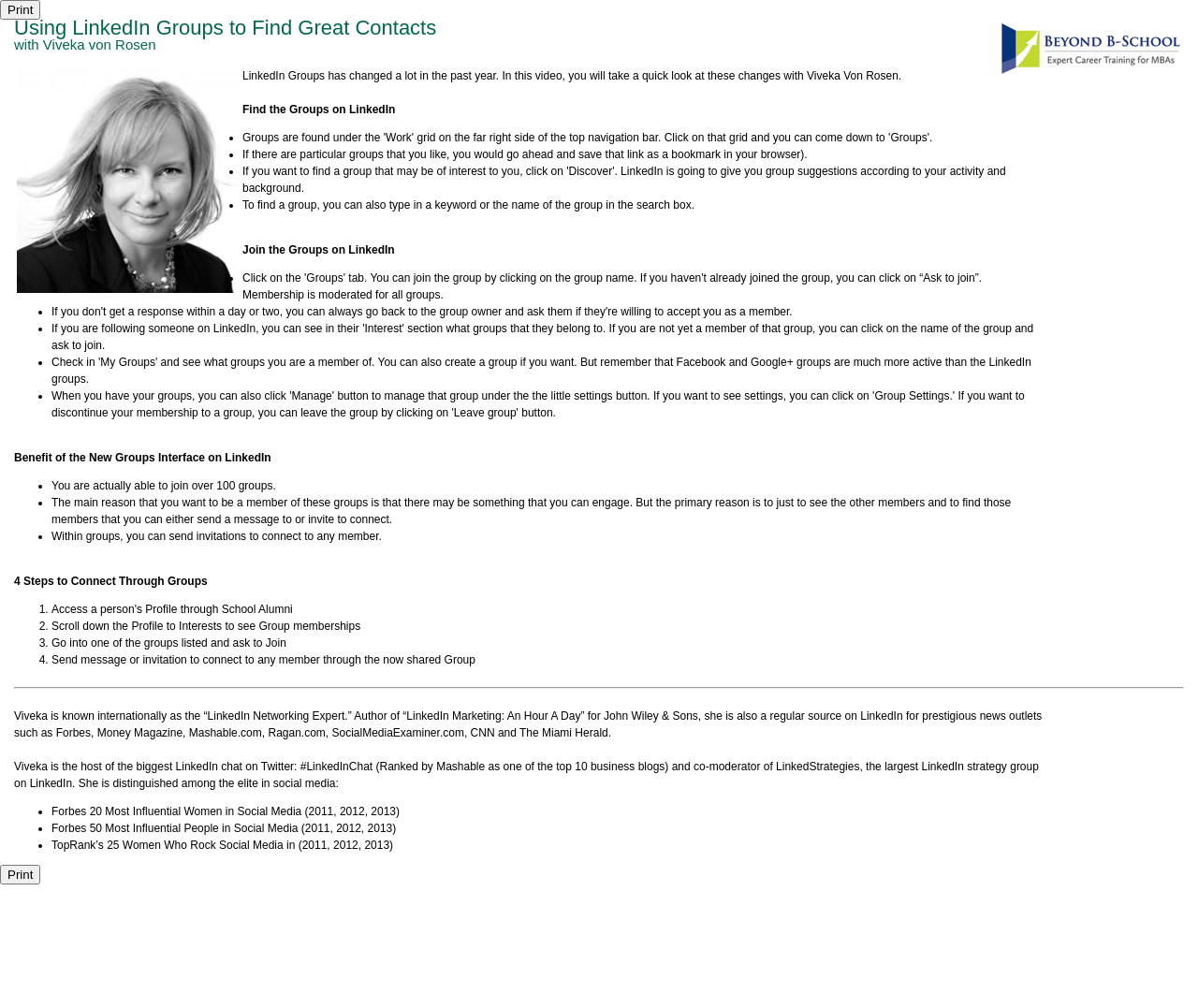Analyze the image and answer the question with as much detail as possible: 
What is the name of the author of 'LinkedIn Marketing: An Hour A Day'?

I found the answer by reading the text that describes Viveka as the author of 'LinkedIn Marketing: An Hour A Day' for John Wiley & Sons.